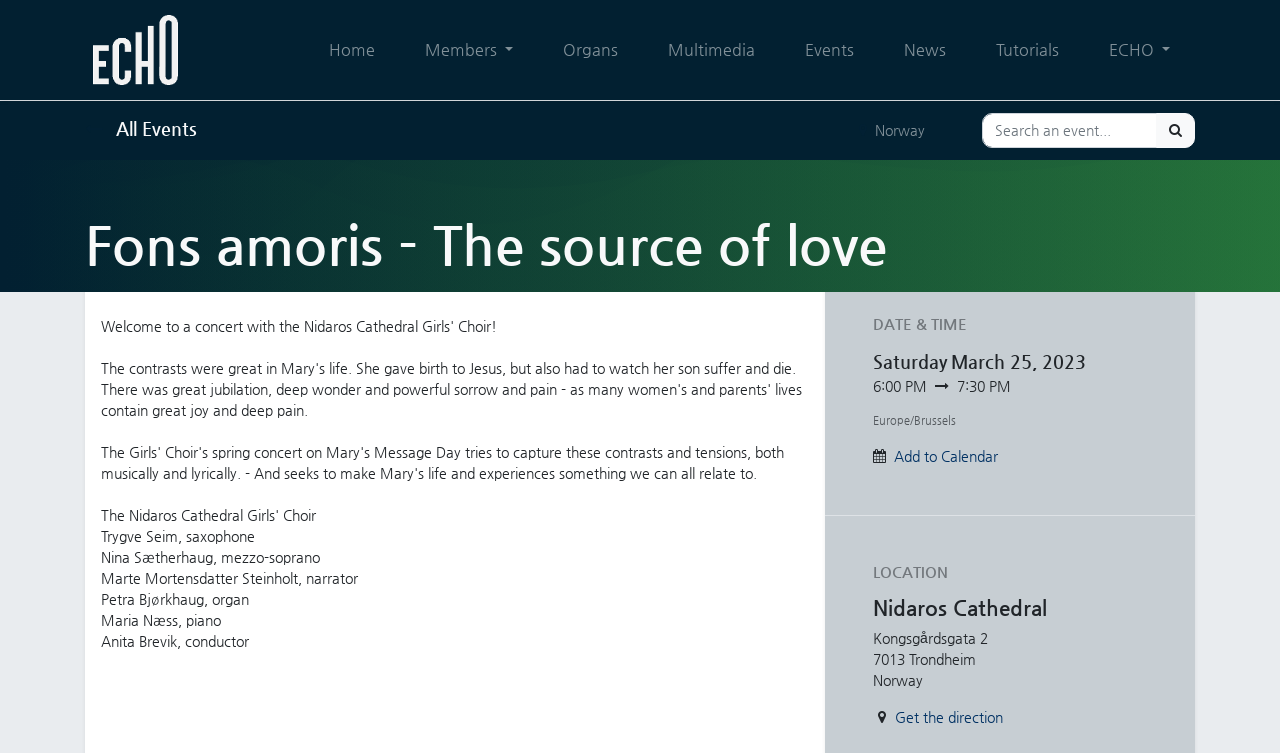Articulate a complete and detailed caption of the webpage elements.

The webpage is about an event, "Fons amoris - The source of love", organized by Echo. At the top left corner, there is a logo of Echo, which is an image. Next to the logo, there is a navigation menu with links to different sections, including Home, Members, Organs, Multimedia, Events, News, and Tutorials.

Below the navigation menu, there is a heading that displays the title of the event. On the left side, there are several lines of text that list the performers, including Trygve Seim, Nina Sætherhaug, Marte Mortensdatter Steinholt, Petra Bjørkhaug, Maria Næss, and Anita Brevik.

On the right side, there is a section that displays the event details, including the date and time, location, and a button to add the event to a calendar. The date and time are displayed as Saturday, March 25, 2023, with two time slots, 6:00 PM and 7:30 PM. The location is Nidaros Cathedral, with the address Kongsgårdsgata 2, 7013 Trondheim, Norway. There is also a link to get directions to the location.

At the bottom right corner, there is a search bar with a search button, and a link to "All Events". Above the search bar, there is a link to "Norway".